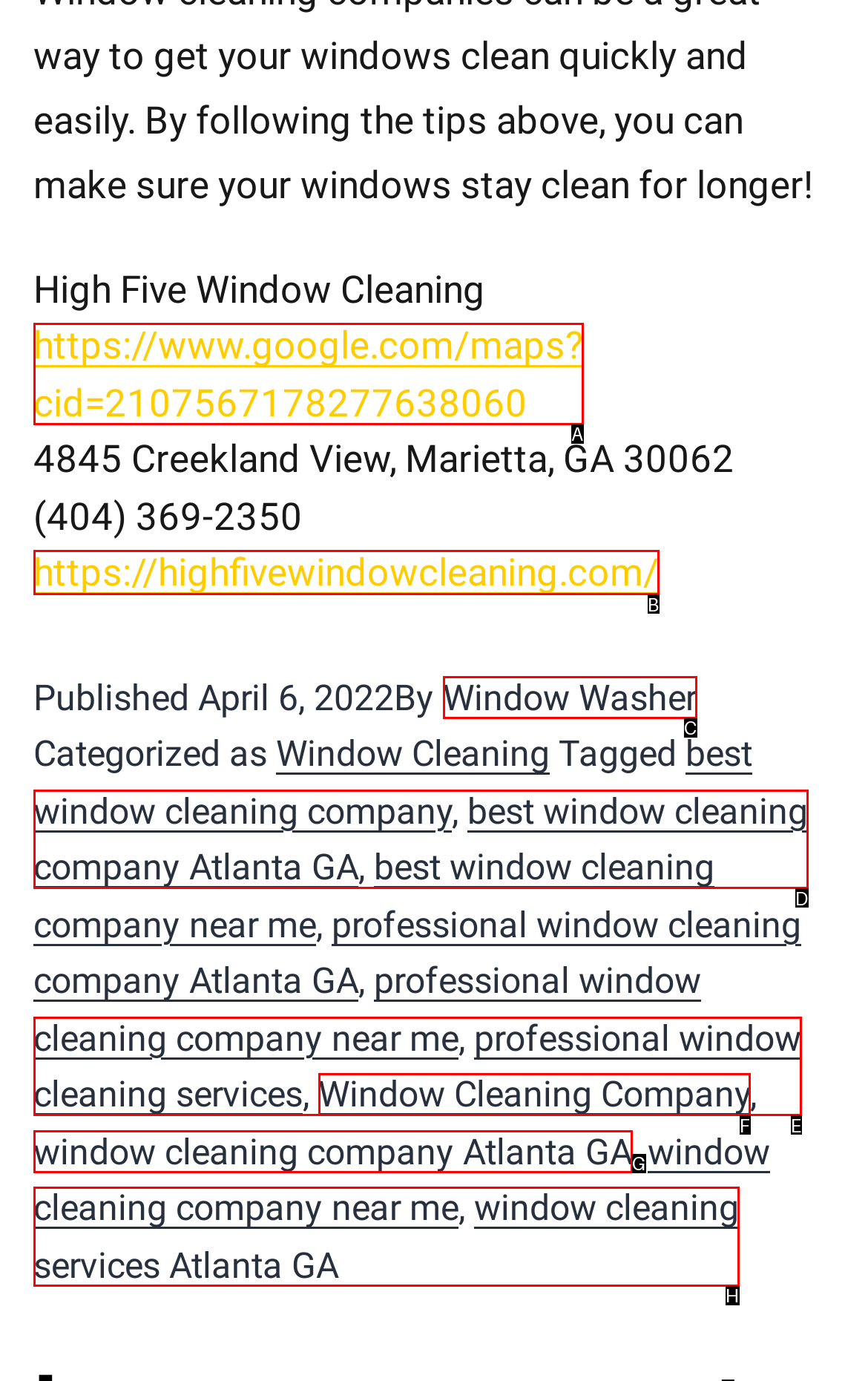Please identify the UI element that matches the description: window cleaning company Atlanta GA
Respond with the letter of the correct option.

G